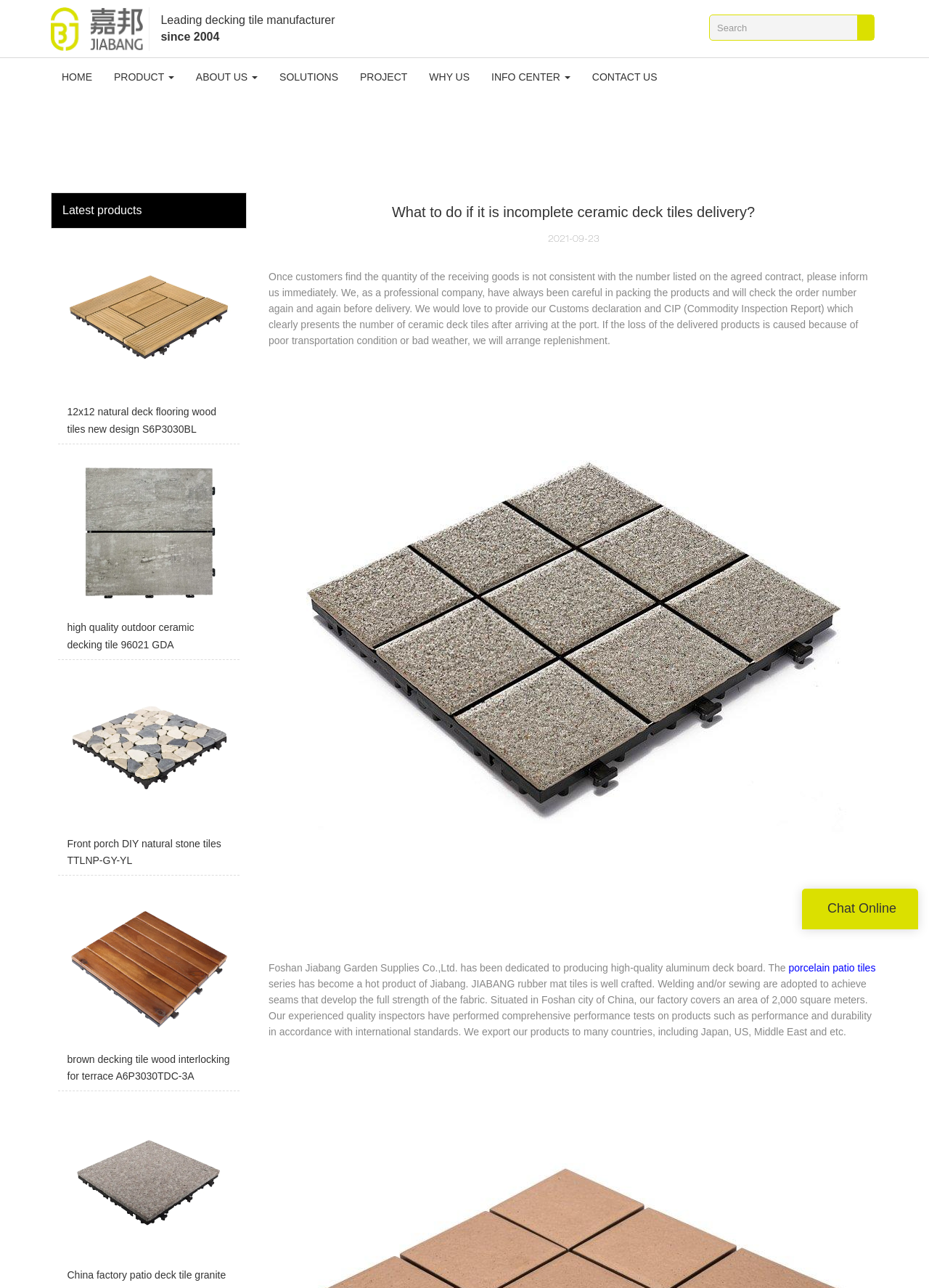Respond to the question below with a single word or phrase: What is the company name on the logo?

Jiabang Decking Tiles